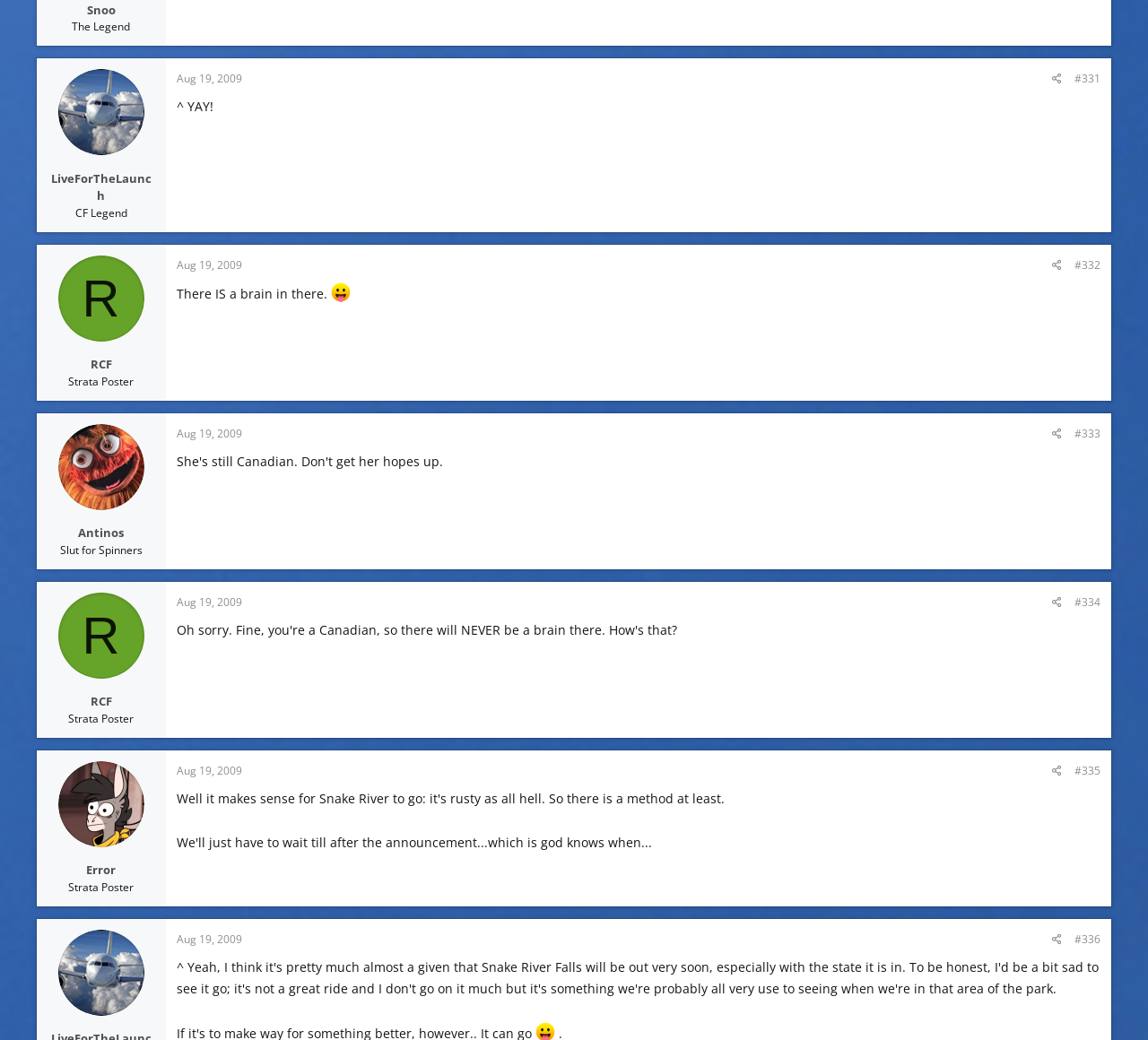Specify the bounding box coordinates of the element's region that should be clicked to achieve the following instruction: "search for products". The bounding box coordinates consist of four float numbers between 0 and 1, in the format [left, top, right, bottom].

None